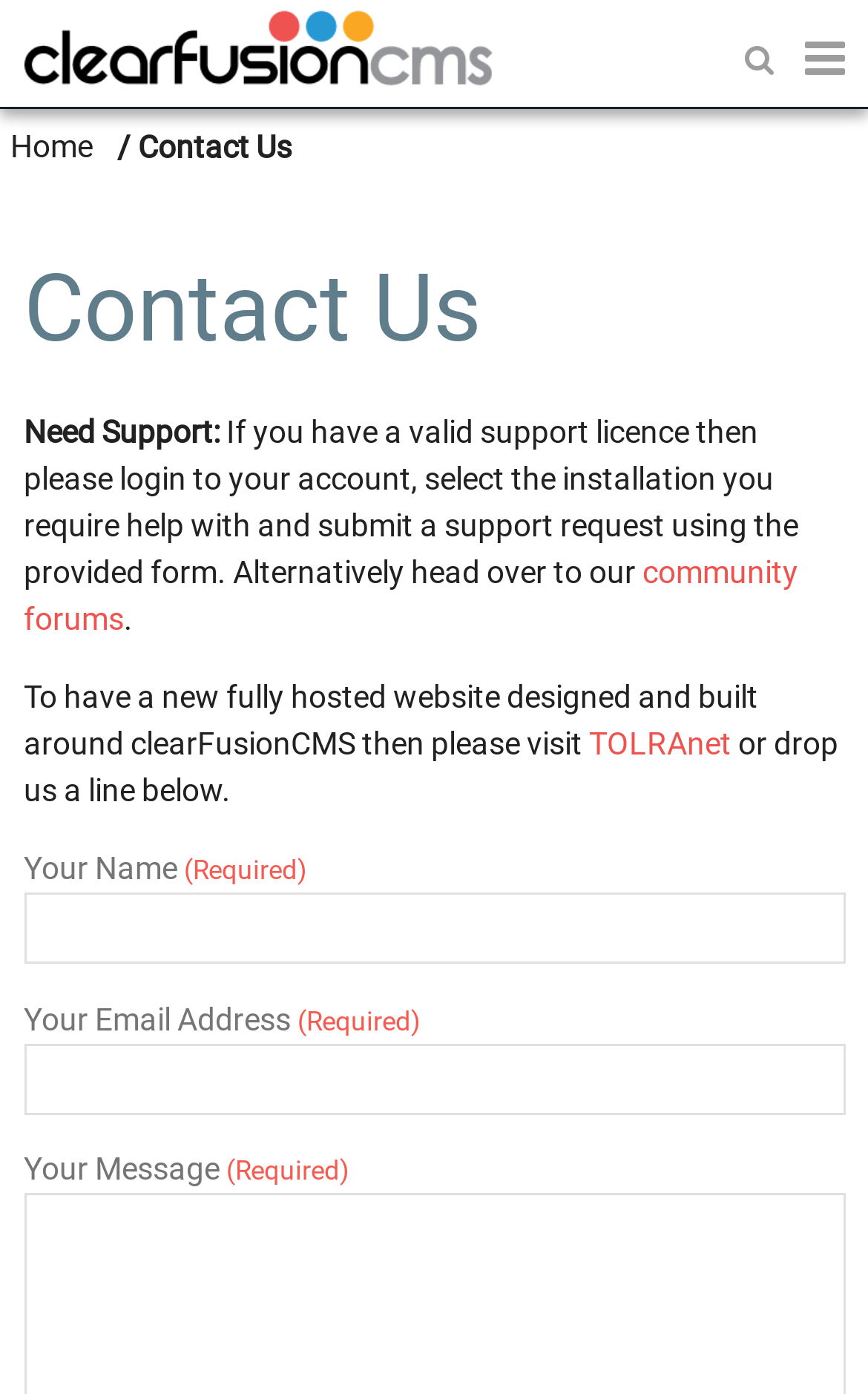Bounding box coordinates are given in the format (top-left x, top-left y, bottom-right x, bottom-right y). All values should be floating point numbers between 0 and 1. Provide the bounding box coordinate for the UI element described as: clearFusionSHOP

[0.0, 0.156, 0.072, 0.224]